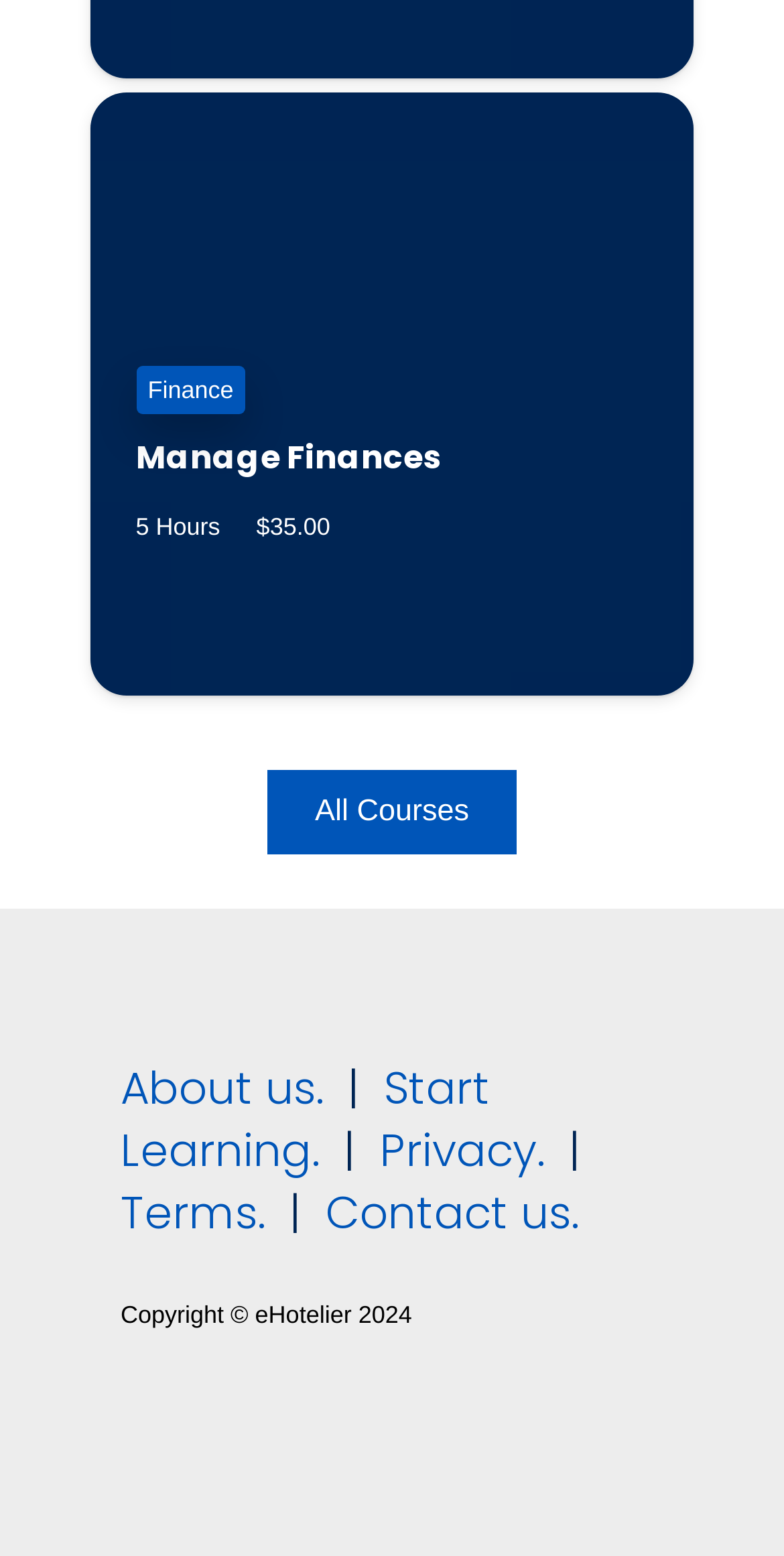Please locate the bounding box coordinates of the element that should be clicked to complete the given instruction: "Manage Finances".

[0.115, 0.236, 0.885, 0.258]